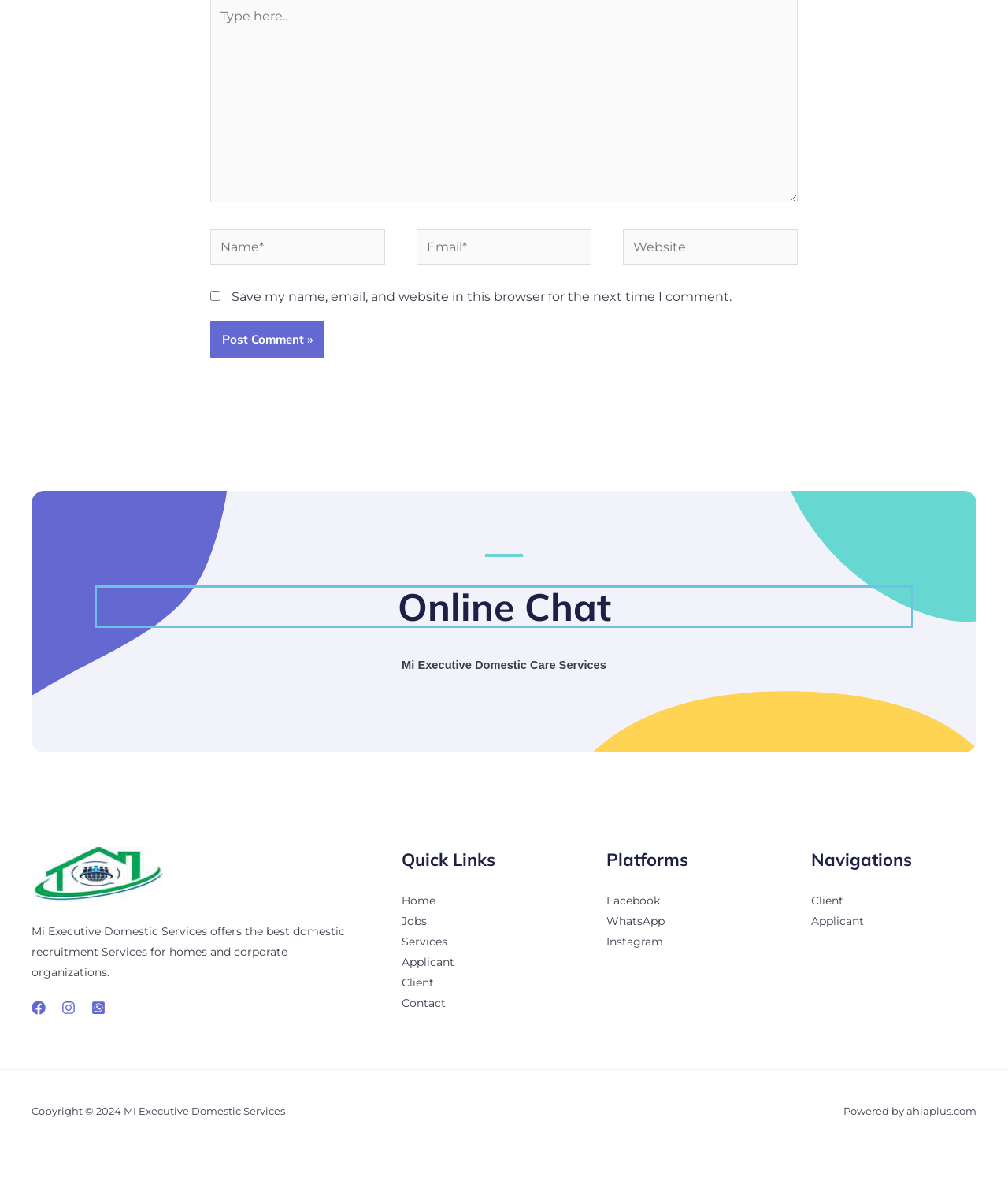What is the website powered by?
Using the image as a reference, give an elaborate response to the question.

The footer section contains a static text element 'Powered by' followed by a link to 'ahiaplus.com', indicating that the website is powered by this platform.